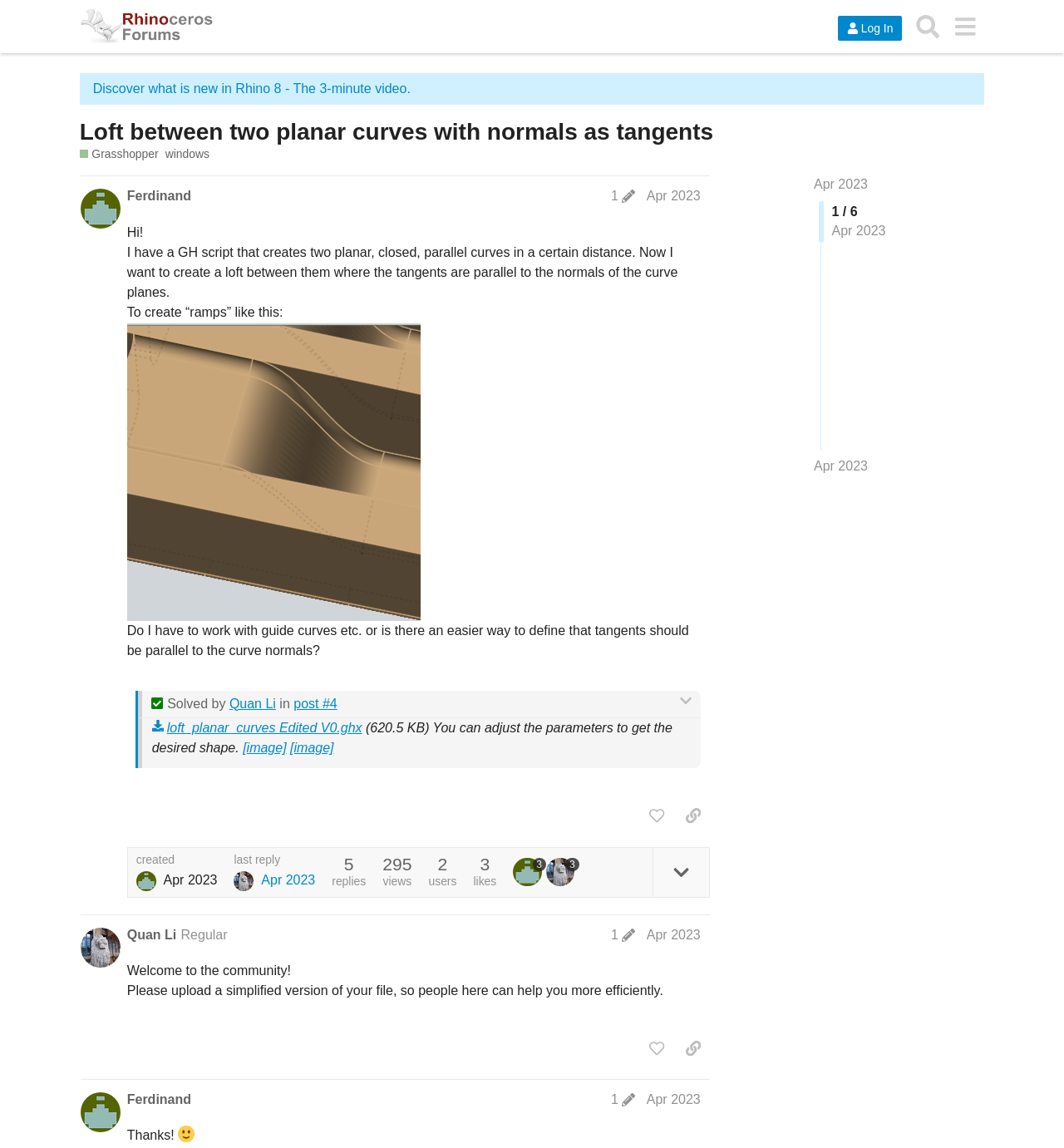Specify the bounding box coordinates of the area that needs to be clicked to achieve the following instruction: "Like the post by Ferdinand".

[0.602, 0.698, 0.632, 0.723]